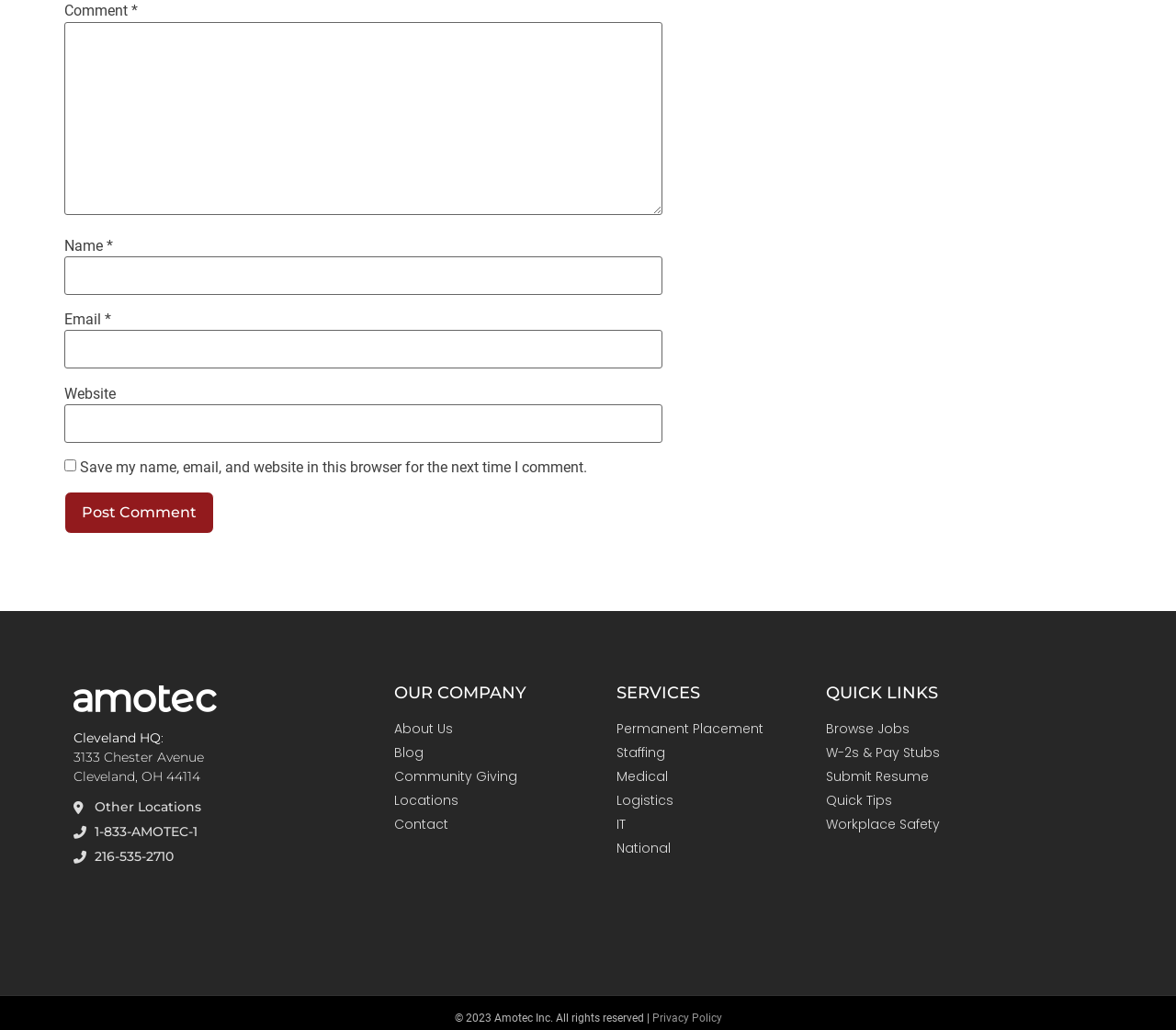Locate the bounding box coordinates of the element's region that should be clicked to carry out the following instruction: "Browse Jobs". The coordinates need to be four float numbers between 0 and 1, i.e., [left, top, right, bottom].

[0.702, 0.698, 0.937, 0.717]